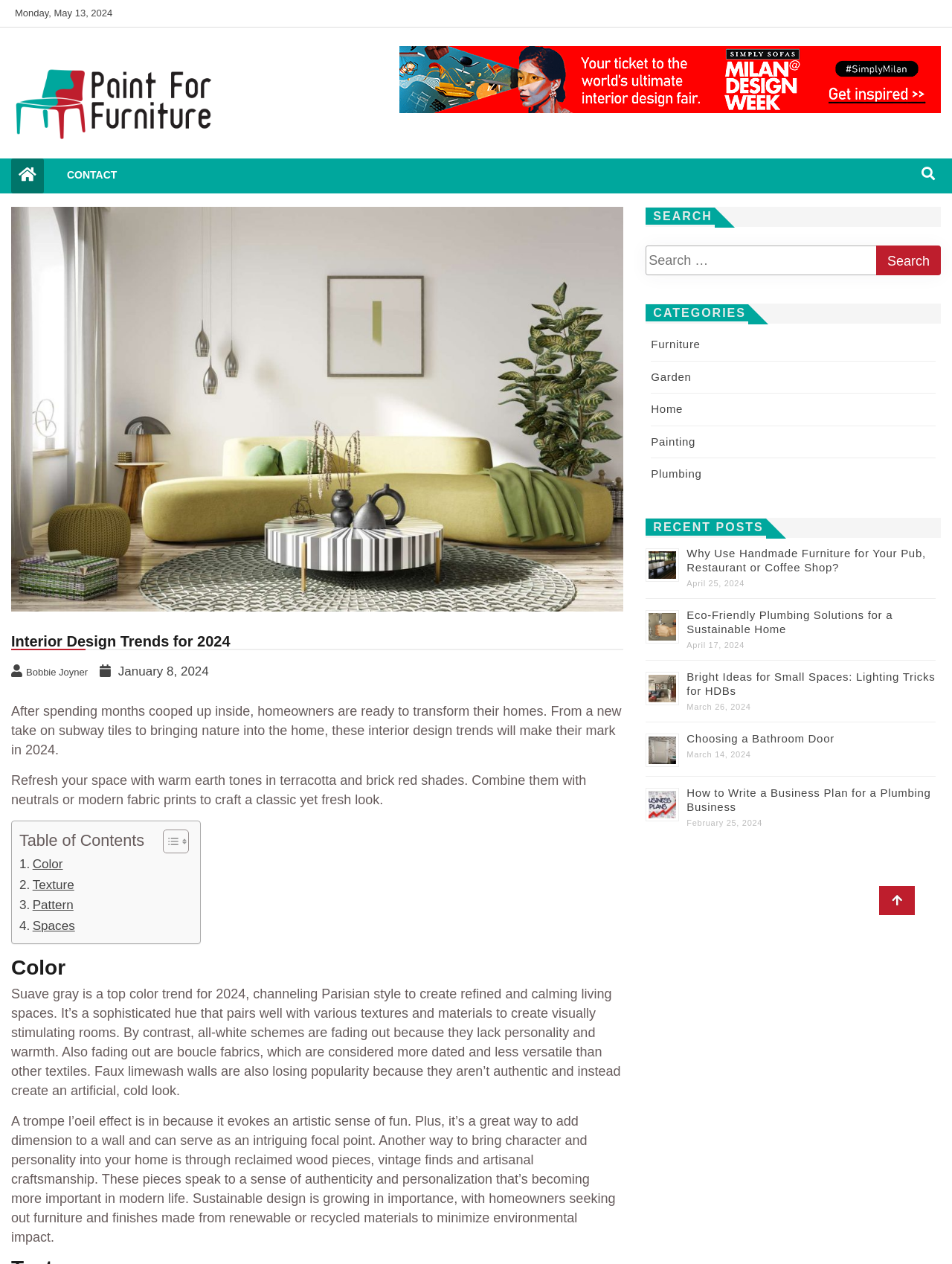Identify the coordinates of the bounding box for the element that must be clicked to accomplish the instruction: "Click on the 'Furniture' category".

[0.684, 0.267, 0.736, 0.277]